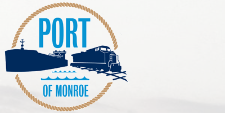Give a one-word or short phrase answer to the question: 
What theme is emphasized by the rope graphic?

nautical theme